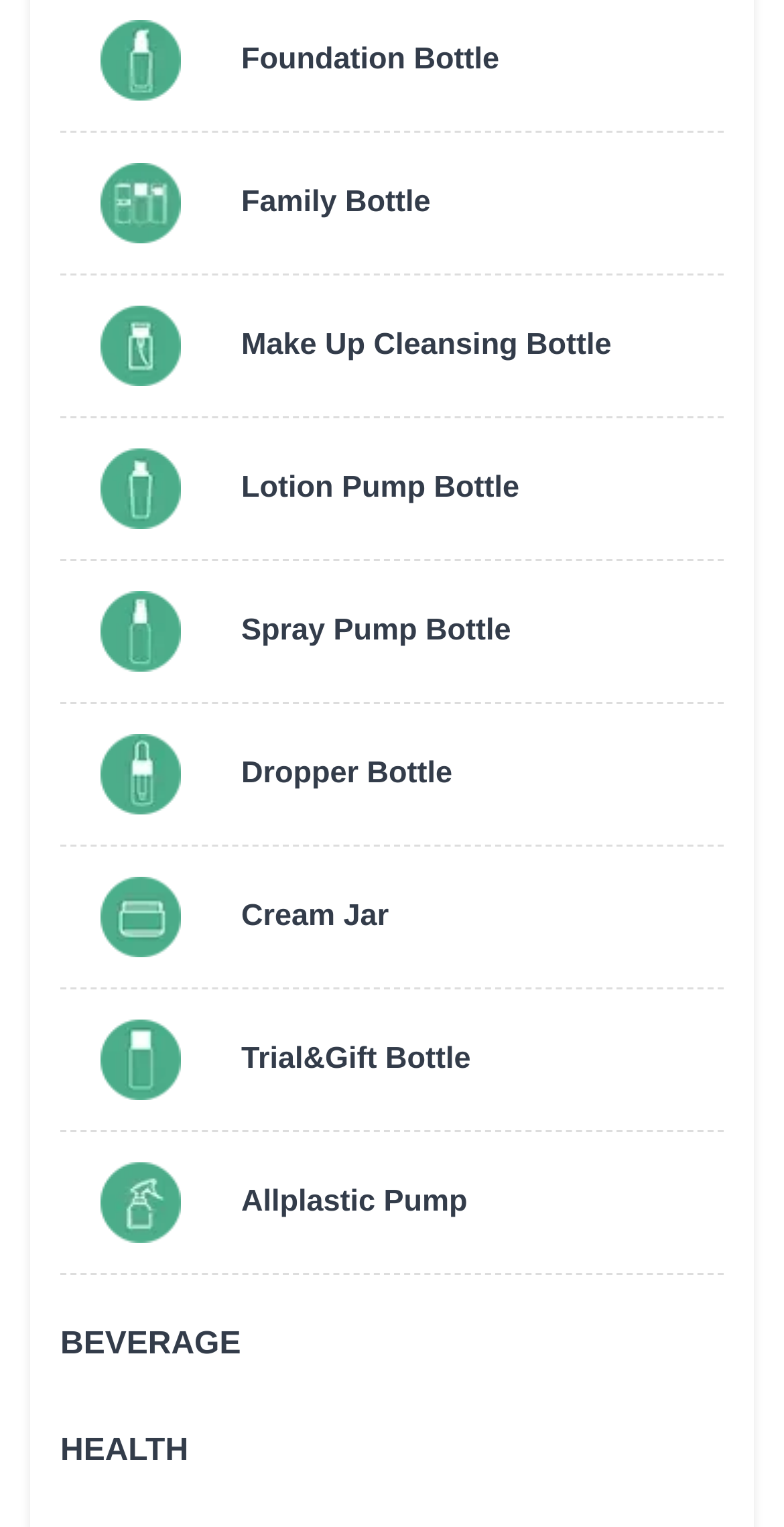Reply to the question with a single word or phrase:
How many product categories are there?

2